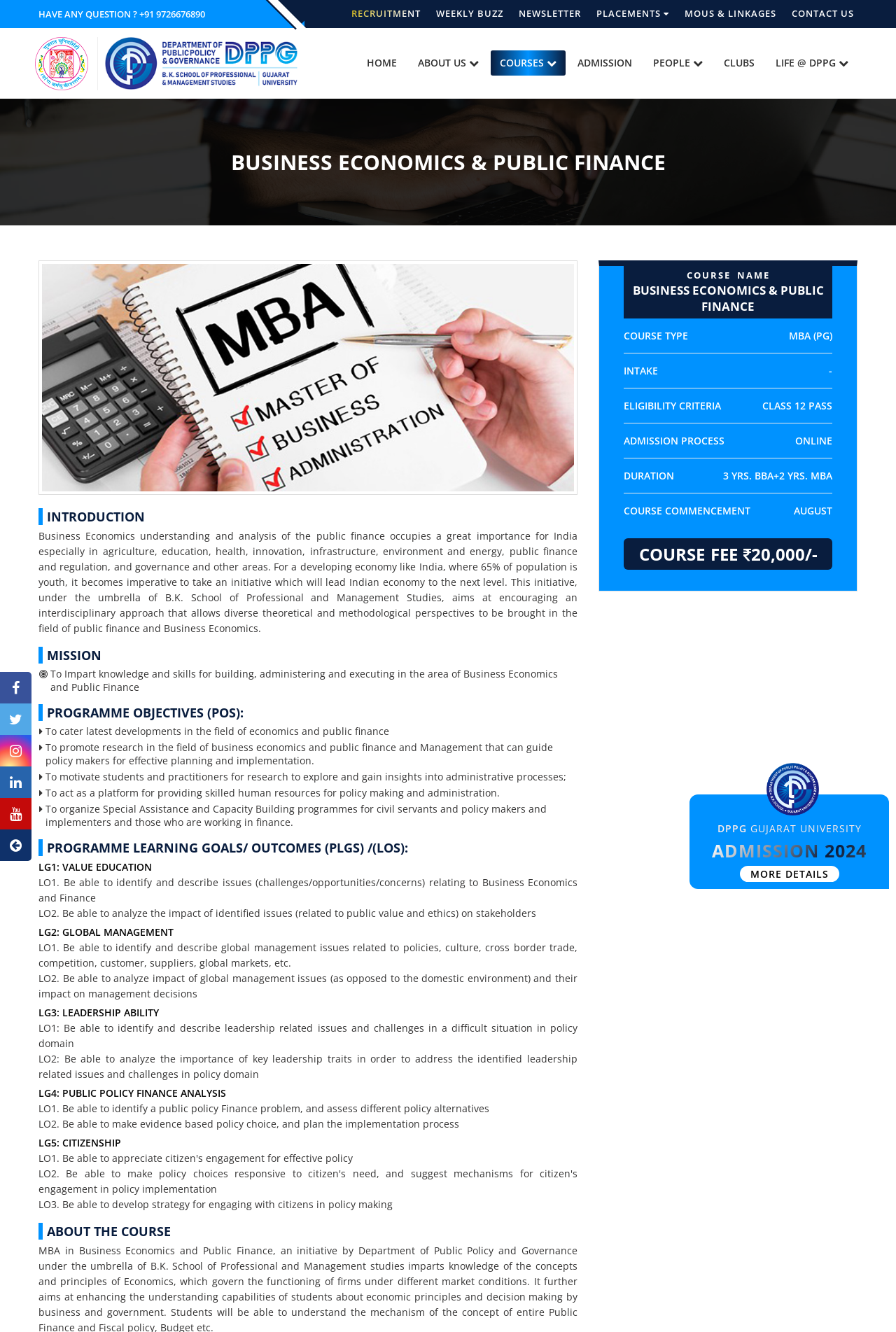Please identify the bounding box coordinates for the region that you need to click to follow this instruction: "Click on the 'CONTACT US' link".

[0.88, 0.0, 0.957, 0.021]